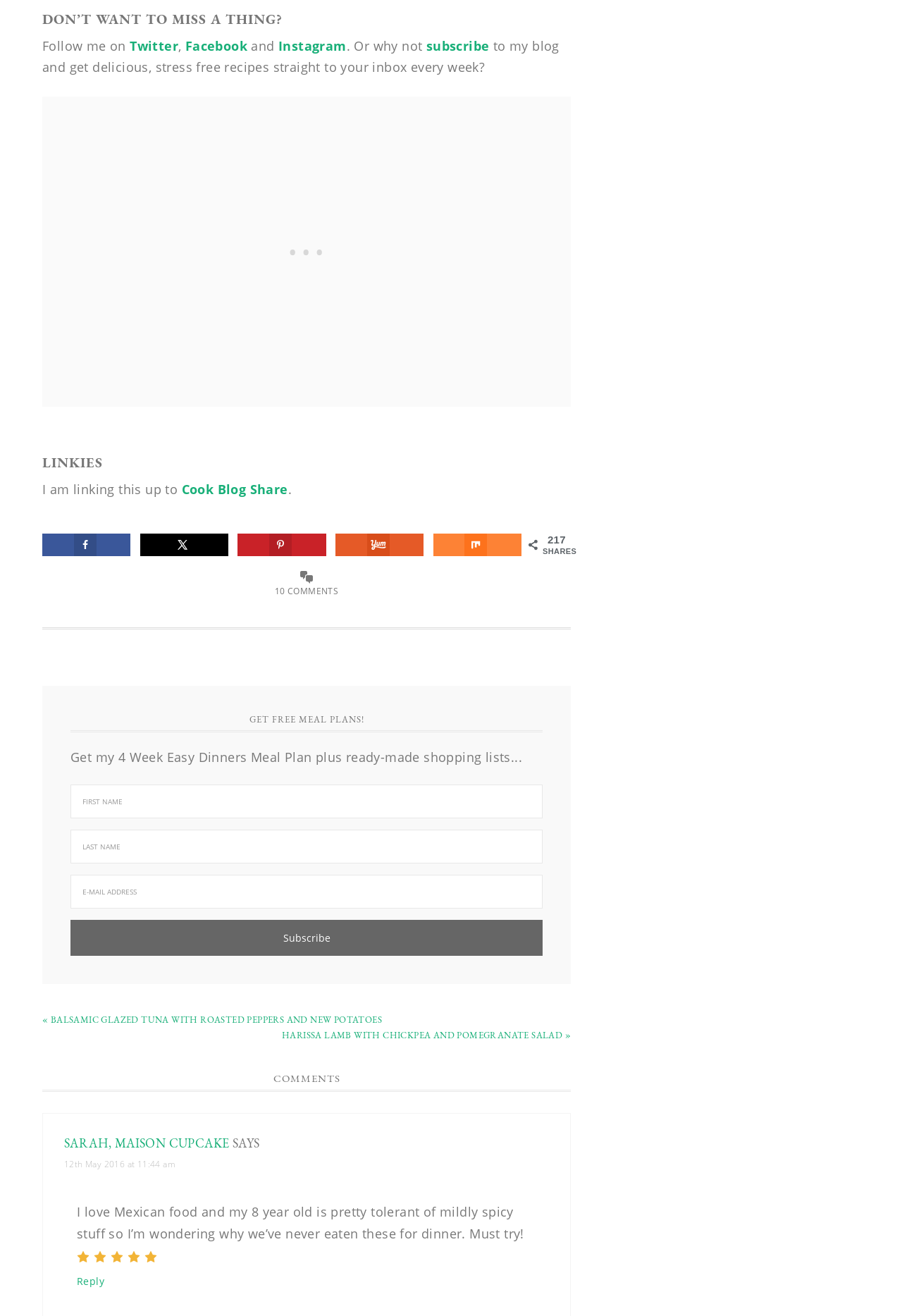Kindly determine the bounding box coordinates for the clickable area to achieve the given instruction: "Subscribe to the blog".

[0.473, 0.028, 0.543, 0.041]